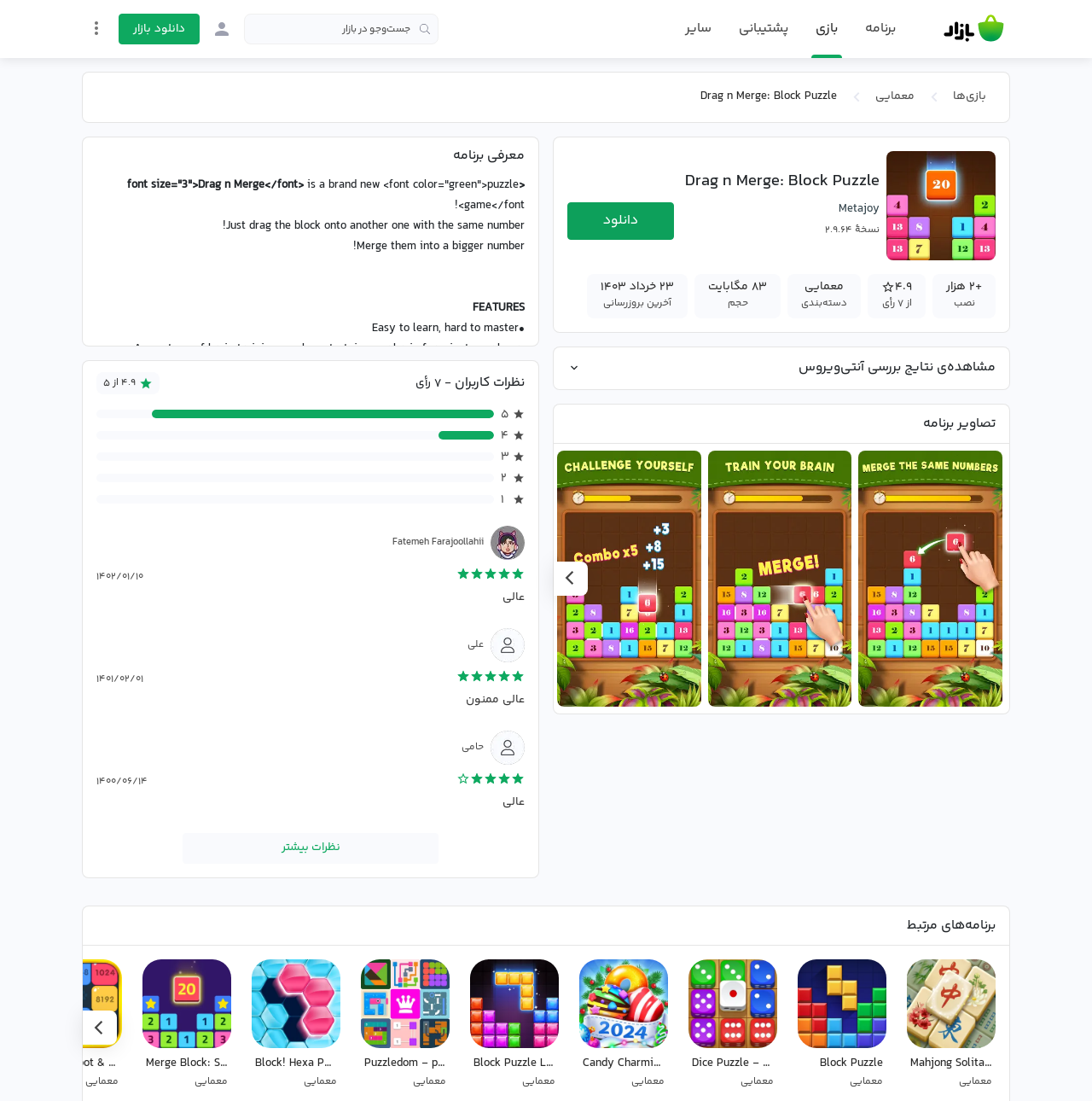Respond with a single word or short phrase to the following question: 
What is the size of the game?

83 MB